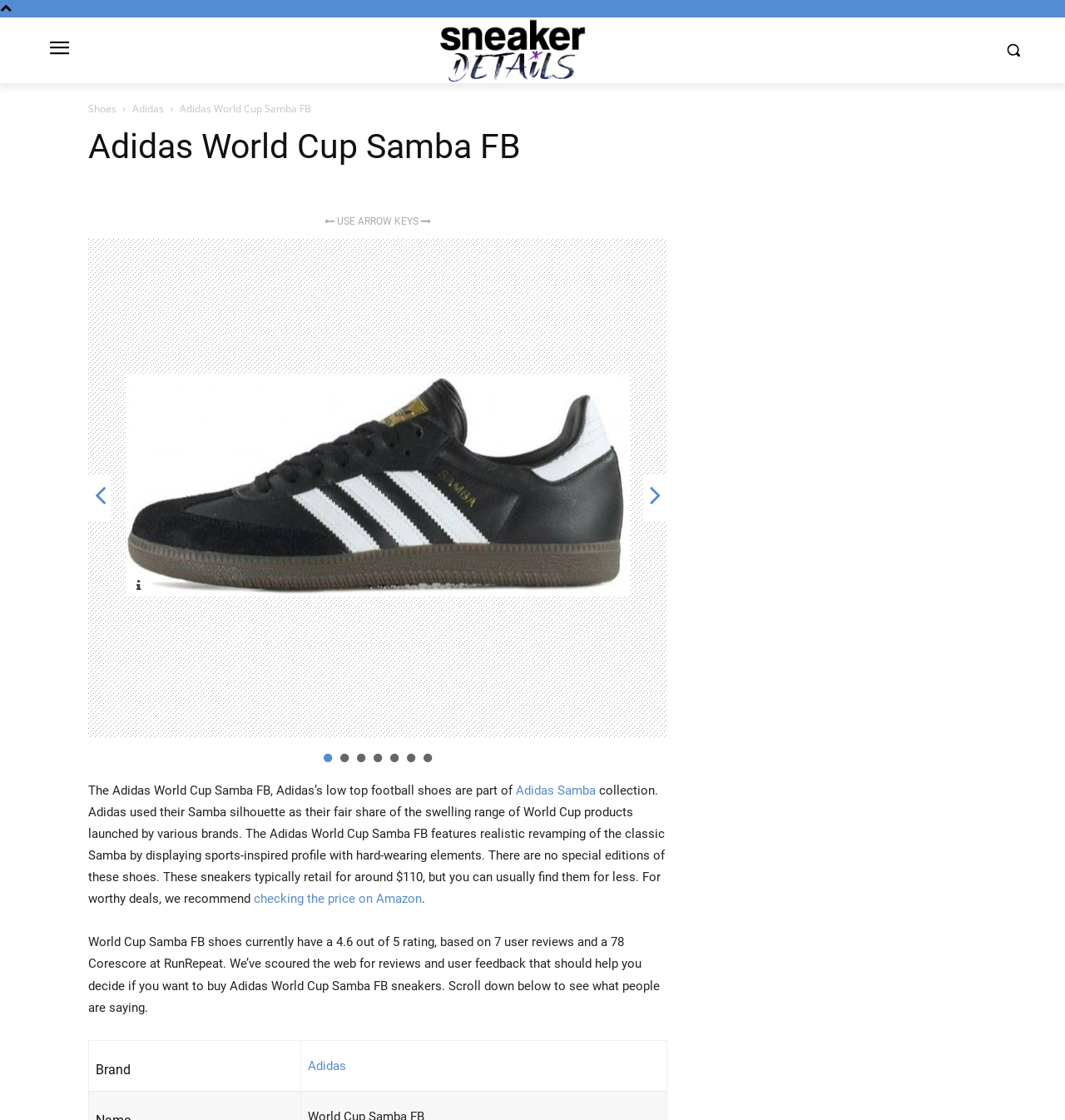Answer with a single word or phrase: 
What is the typical retail price of the World Cup Samba FB shoes?

$110